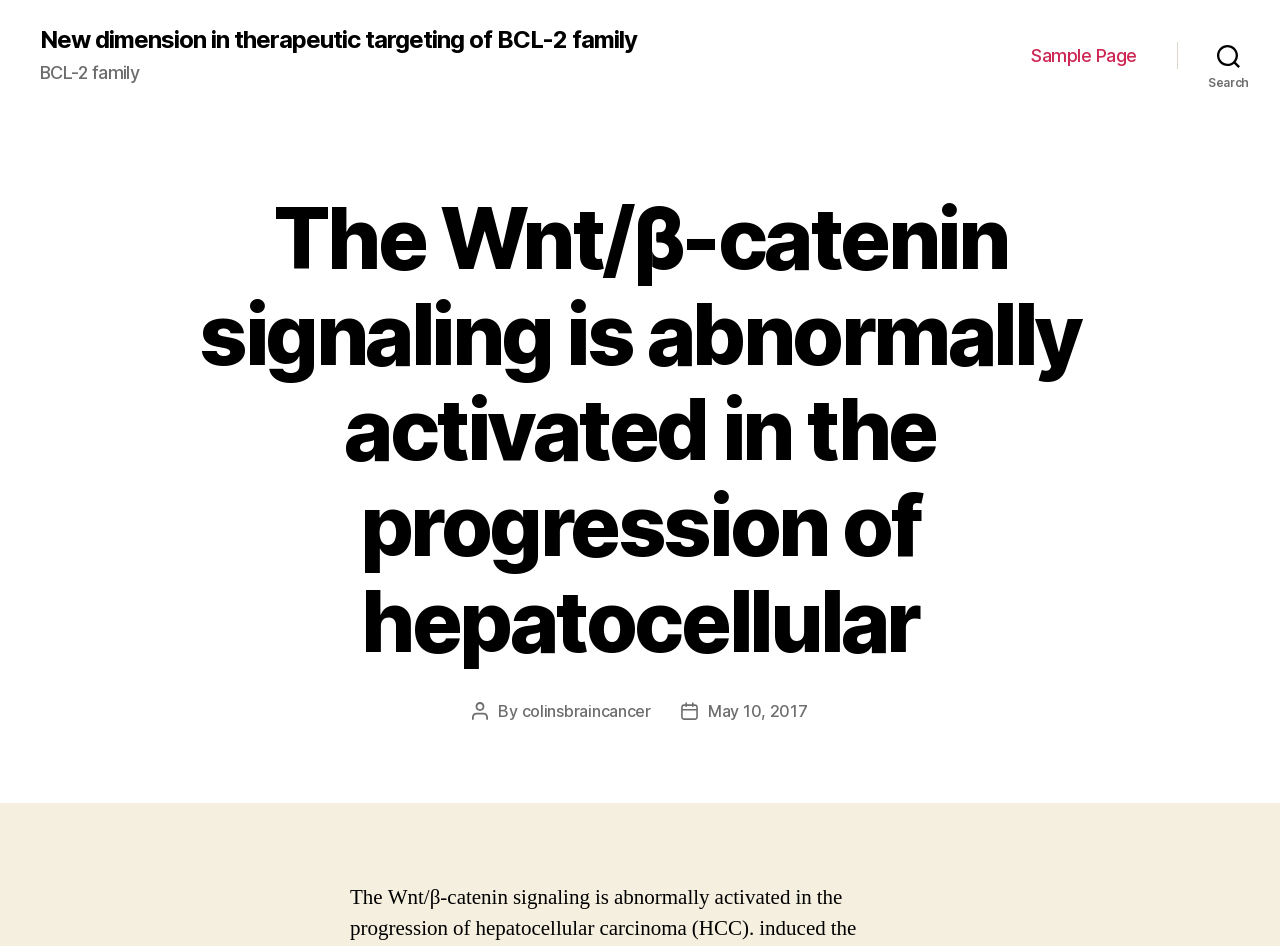Please specify the bounding box coordinates in the format (top-left x, top-left y, bottom-right x, bottom-right y), with all values as floating point numbers between 0 and 1. Identify the bounding box of the UI element described by: Search

[0.92, 0.035, 1.0, 0.082]